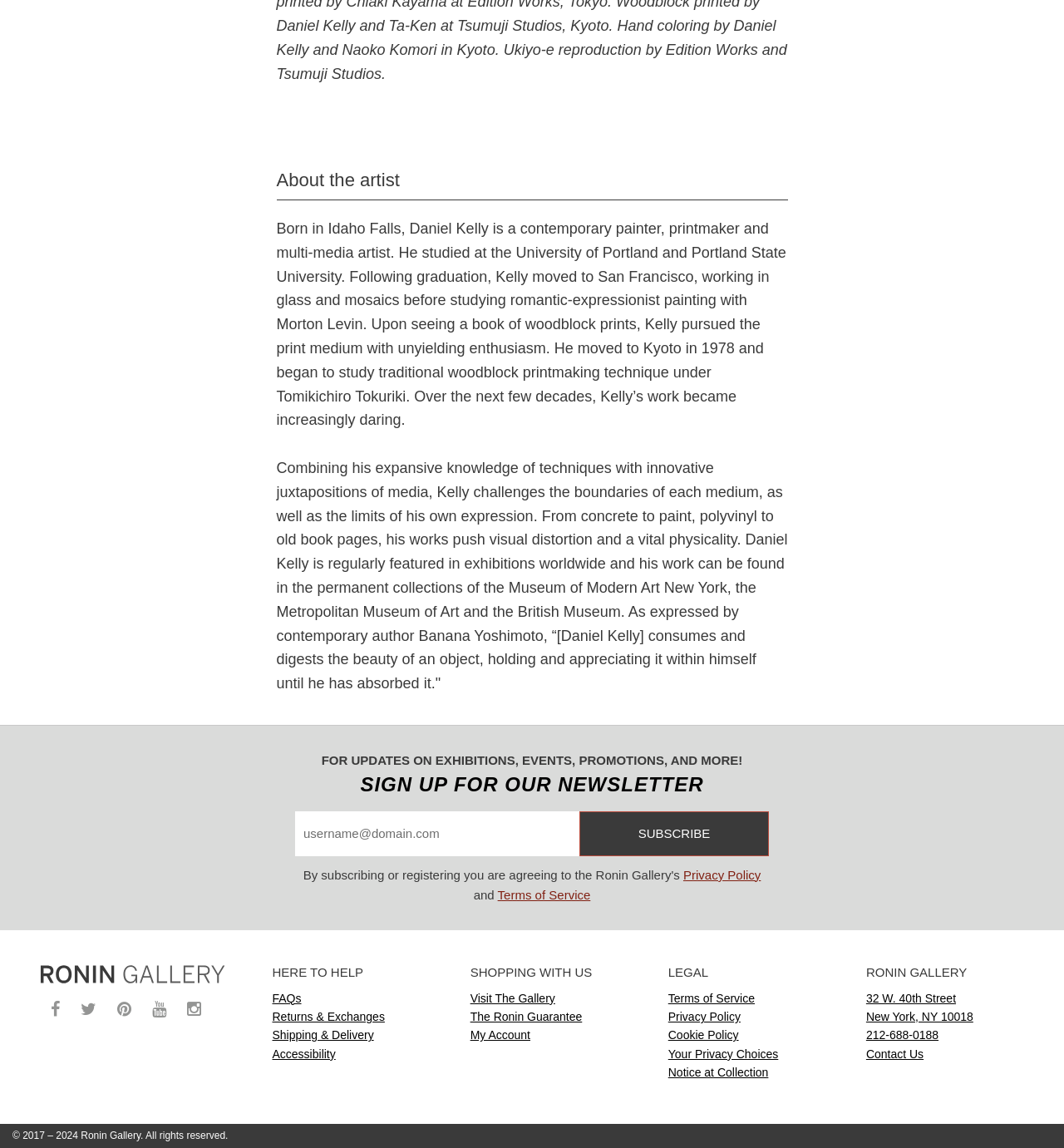Using the description: "32 W. 40th Street", determine the UI element's bounding box coordinates. Ensure the coordinates are in the format of four float numbers between 0 and 1, i.e., [left, top, right, bottom].

[0.814, 0.829, 0.898, 0.84]